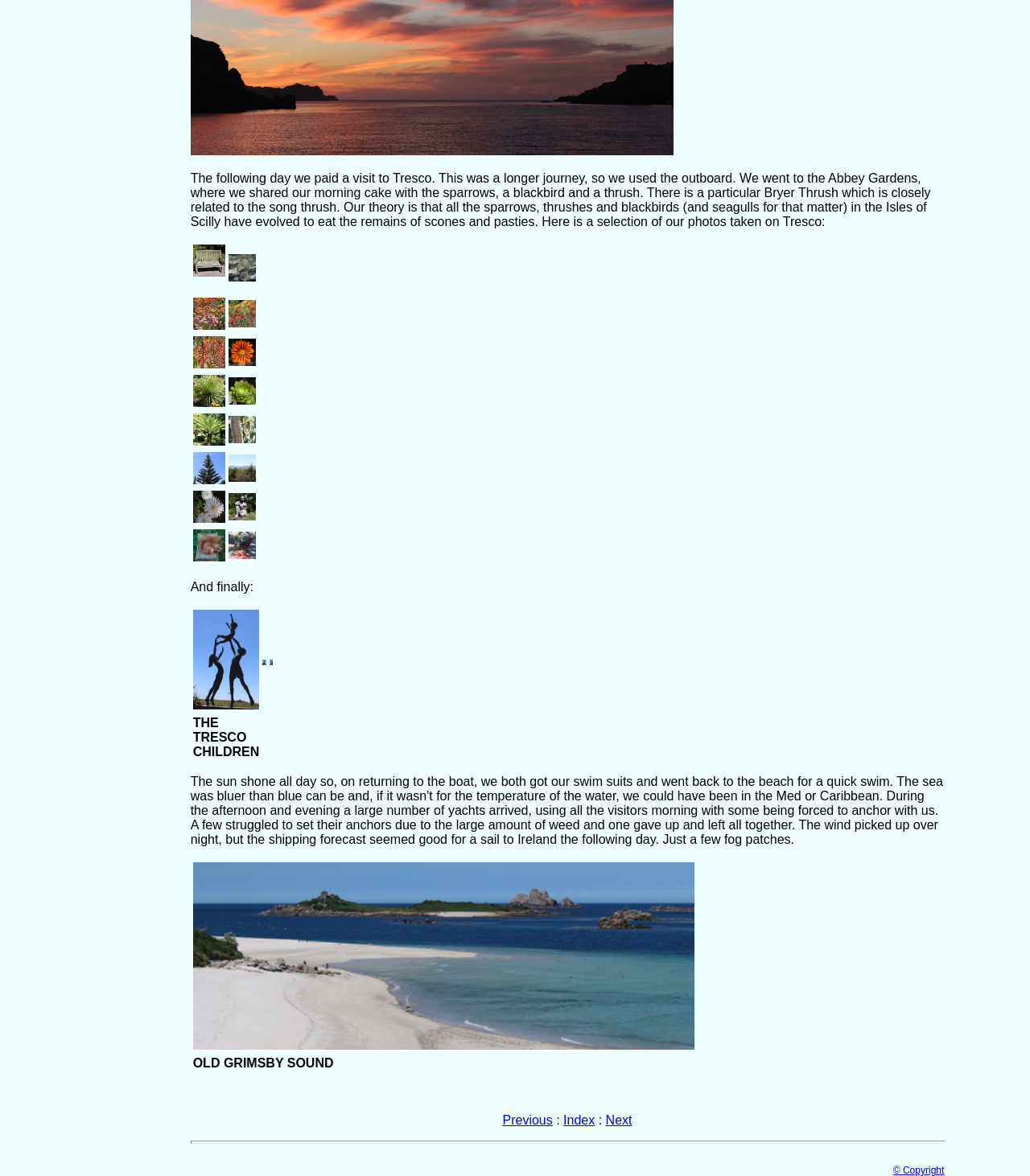What is the name of the garden visited on Tresco?
Use the image to give a comprehensive and detailed response to the question.

The question can be answered by reading the text in the StaticText element with ID 65, which mentions 'We went to the Abbey Gardens, where we shared our morning cake with the sparrows, a blackbird and a thrush.'